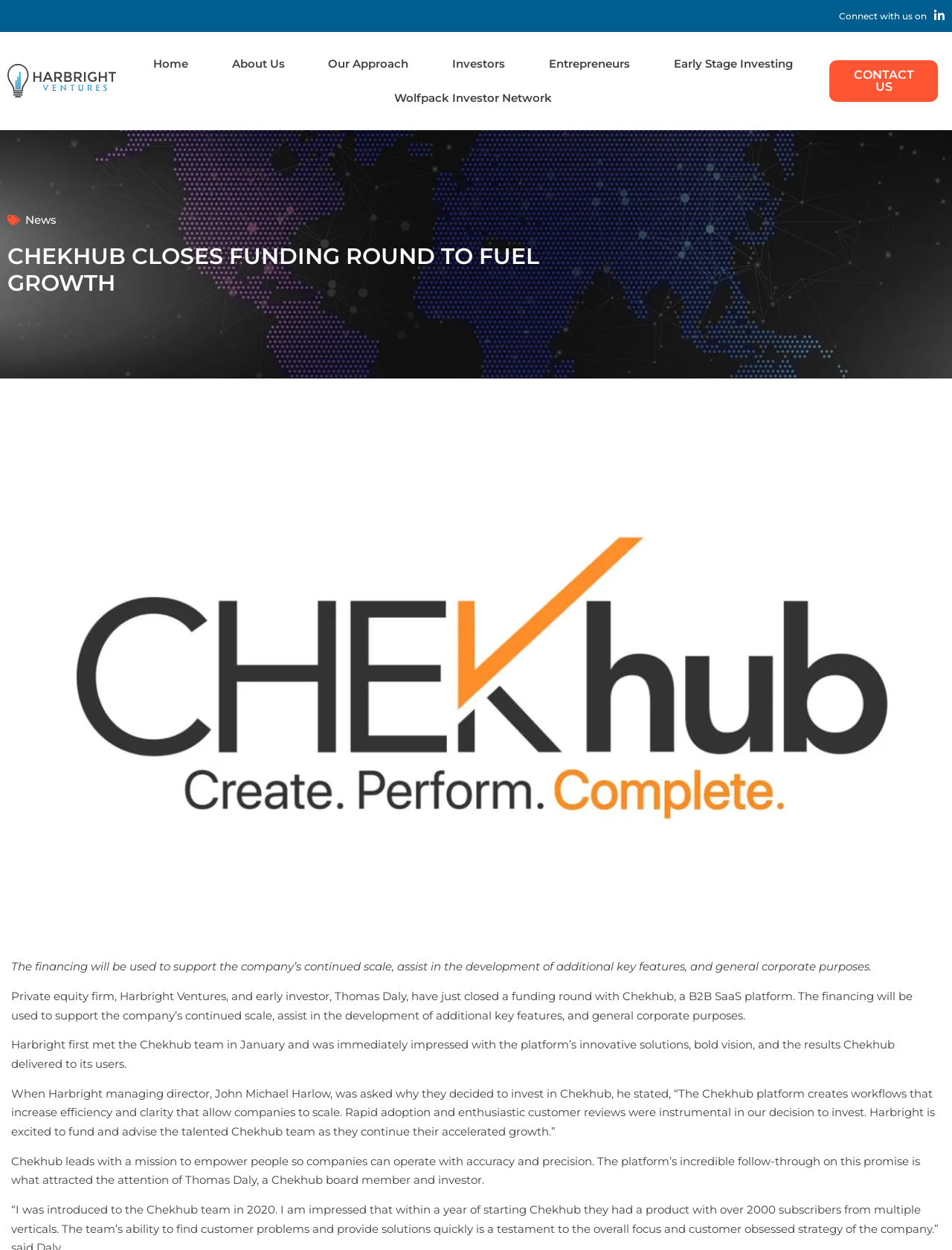What is the mission of Chekhub?
Look at the image and answer with only one word or phrase.

Empower people so companies can operate with accuracy and precision